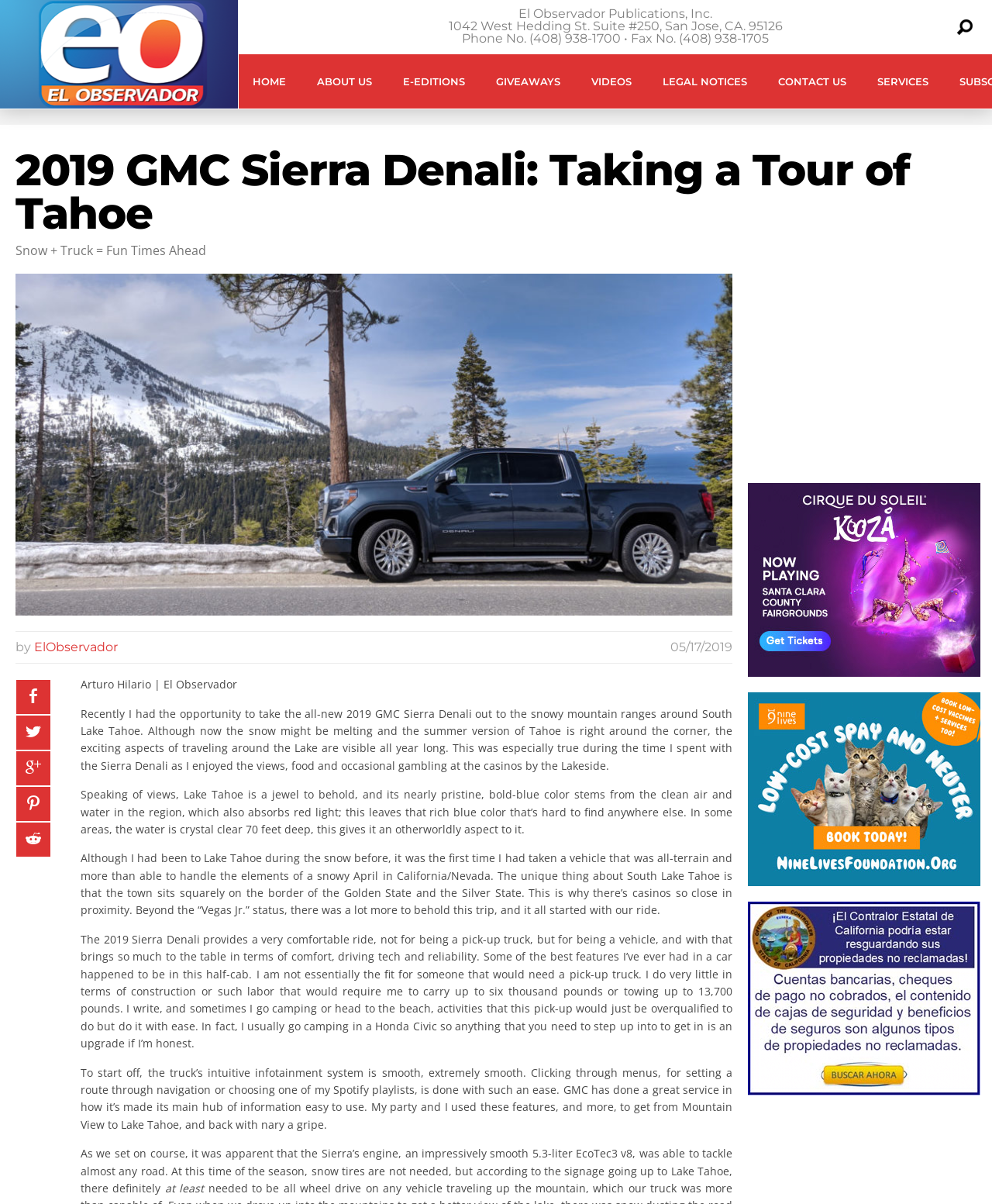Find and provide the bounding box coordinates for the UI element described here: "aria-label="Advertisement" title="3rd party ad content"". The coordinates should be given as four float numbers between 0 and 1: [left, top, right, bottom].

[0.754, 0.227, 0.988, 0.388]